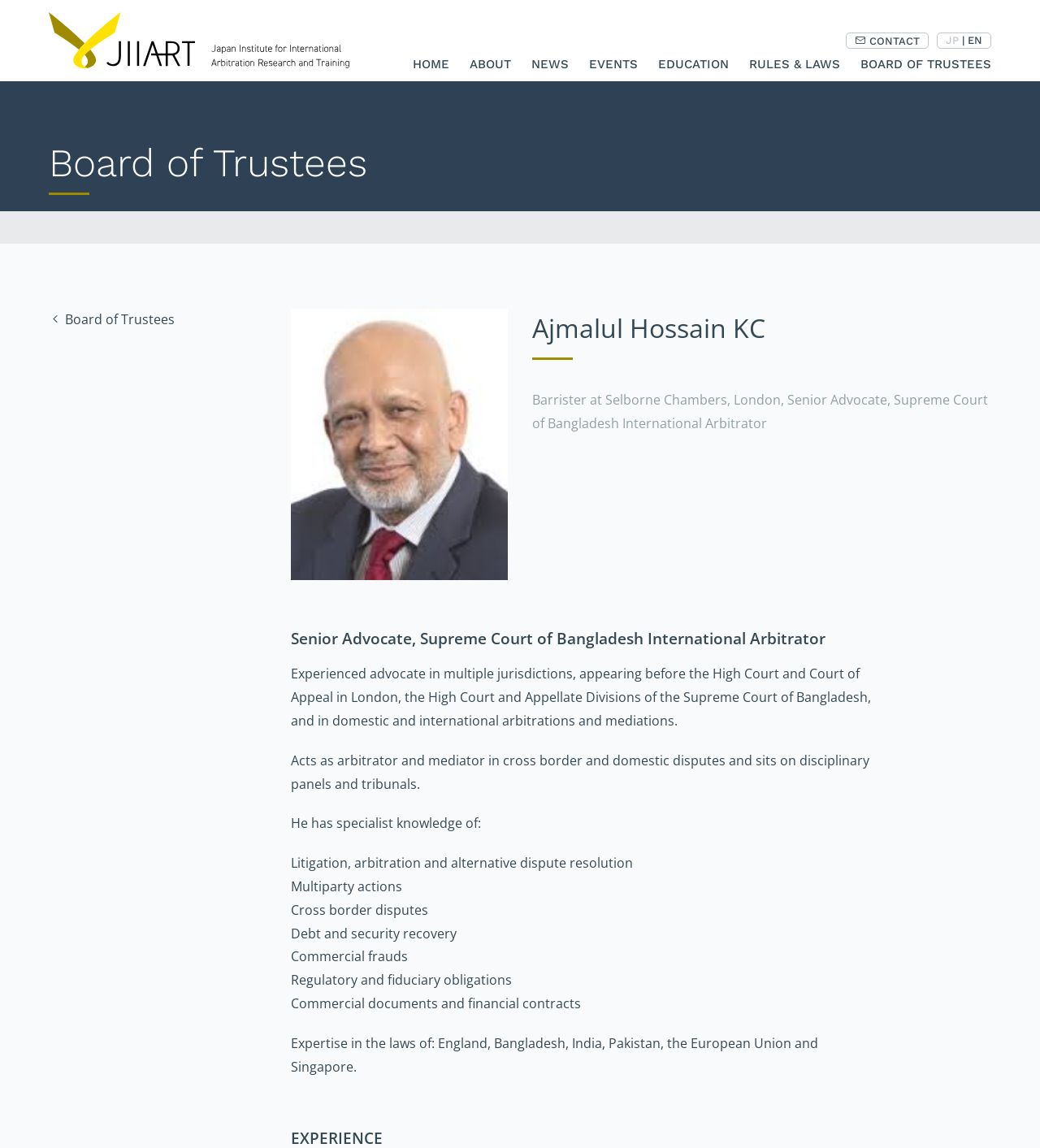Find the bounding box coordinates for the UI element that matches this description: "BOARD OF TRUSTEES".

[0.827, 0.047, 0.953, 0.066]